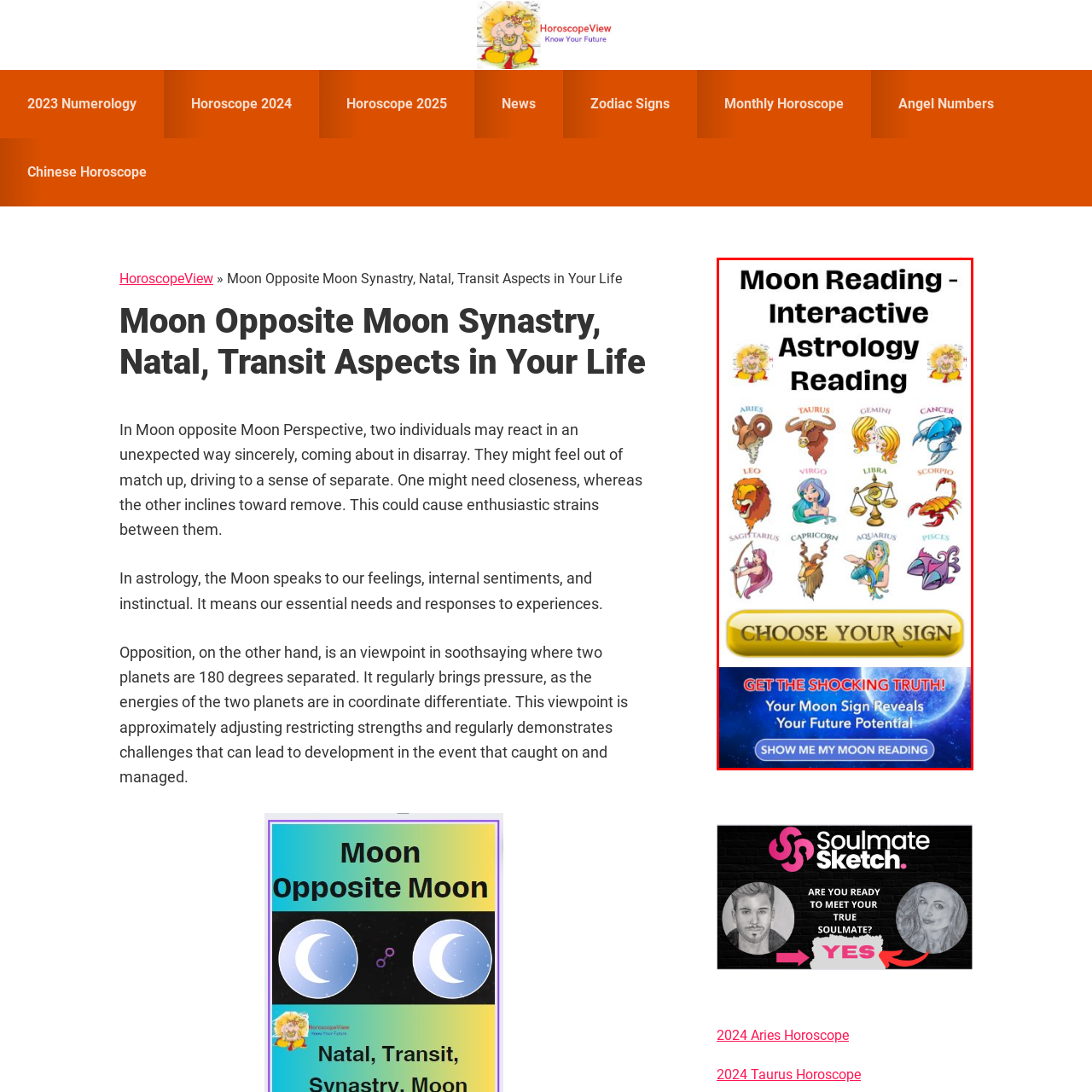What is the label on the call-to-action button?
Look closely at the portion of the image highlighted by the red bounding box and provide a comprehensive answer to the question.

I looked at the image and found a prominent call-to-action button beneath the zodiac signs, which is labeled 'CHOOSE YOUR SIGN', encouraging users to select their zodiac sign for a personalized astrology reading.